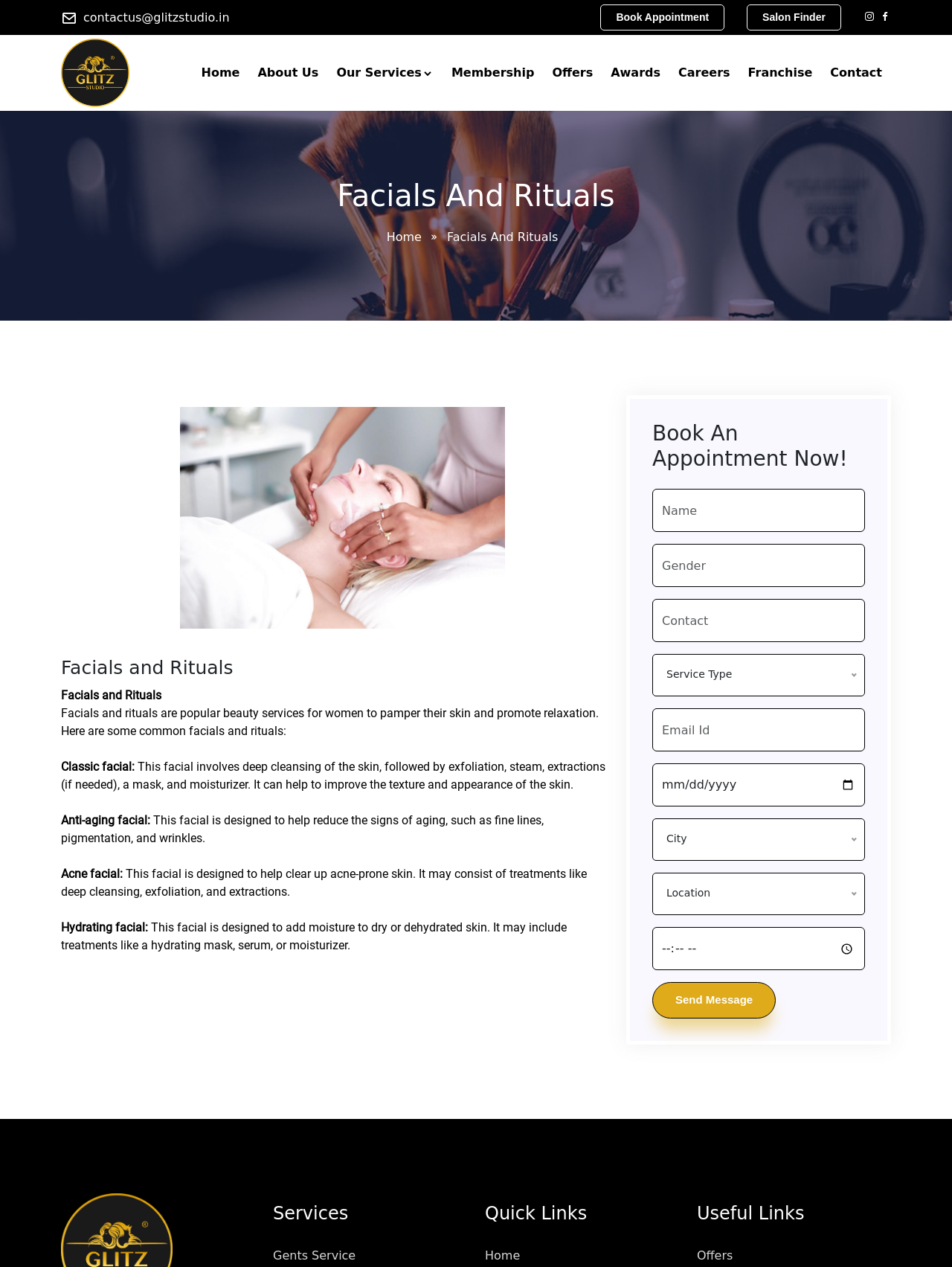Please extract and provide the main headline of the webpage.

Facials And Rituals